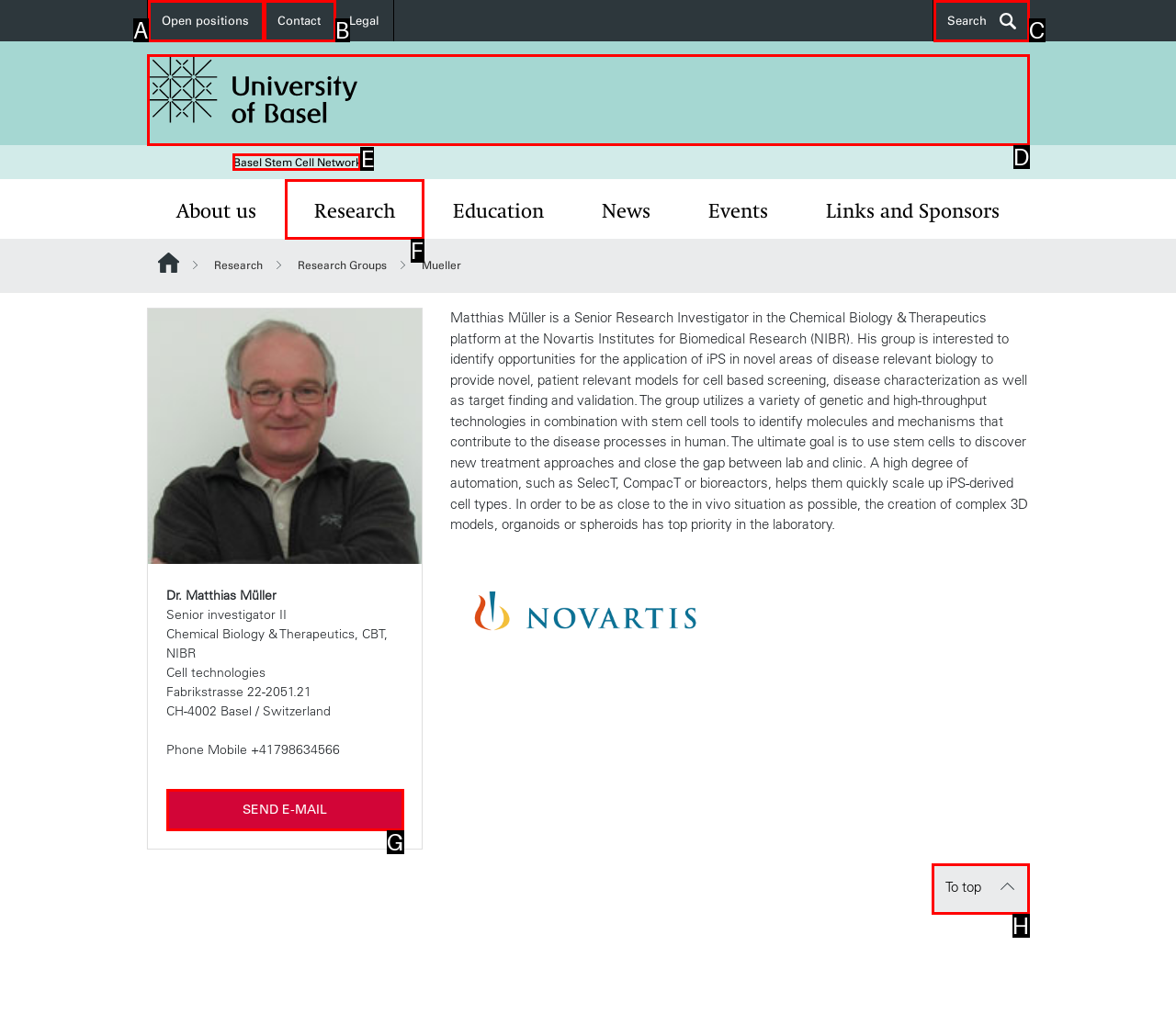Which HTML element matches the description: To top the best? Answer directly with the letter of the chosen option.

H